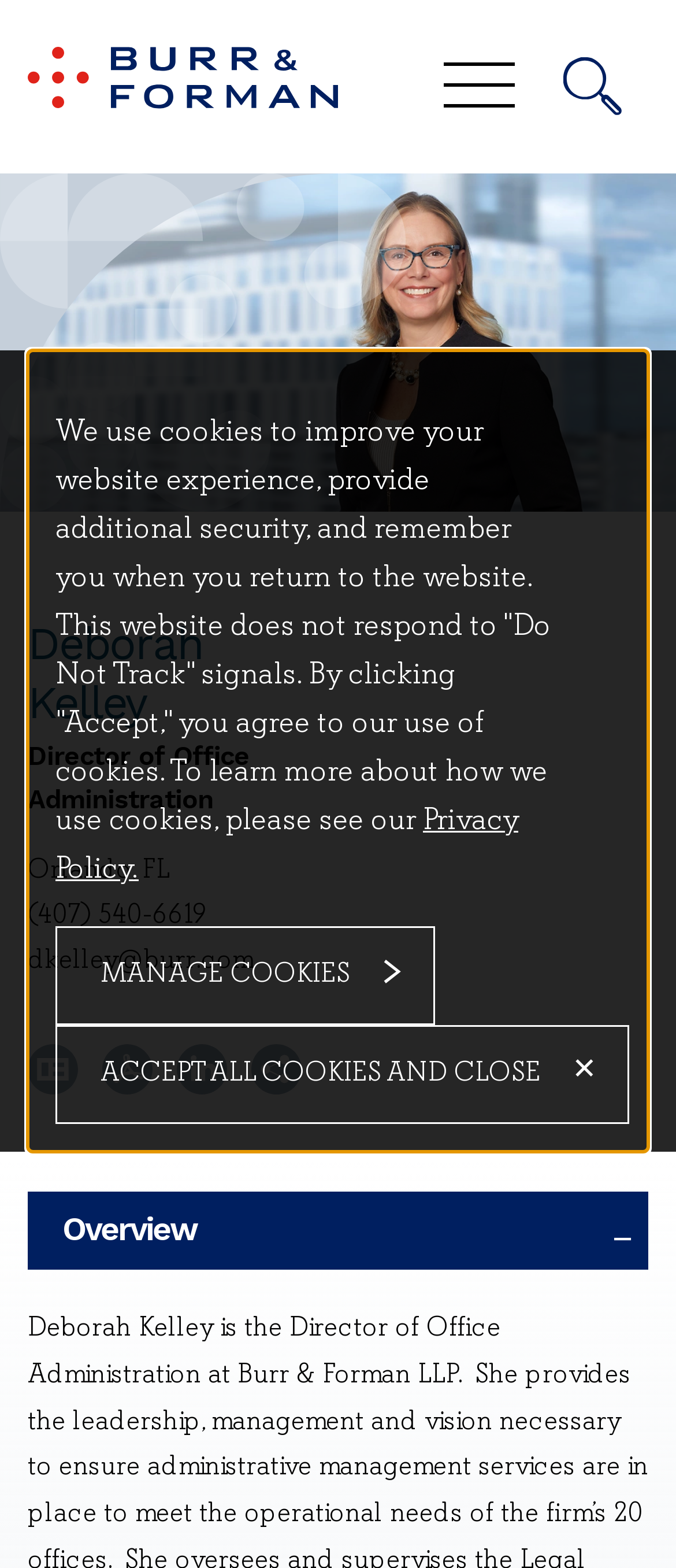Locate the bounding box coordinates of the element you need to click to accomplish the task described by this instruction: "Contact Deborah Kelley via email".

[0.041, 0.604, 0.374, 0.622]